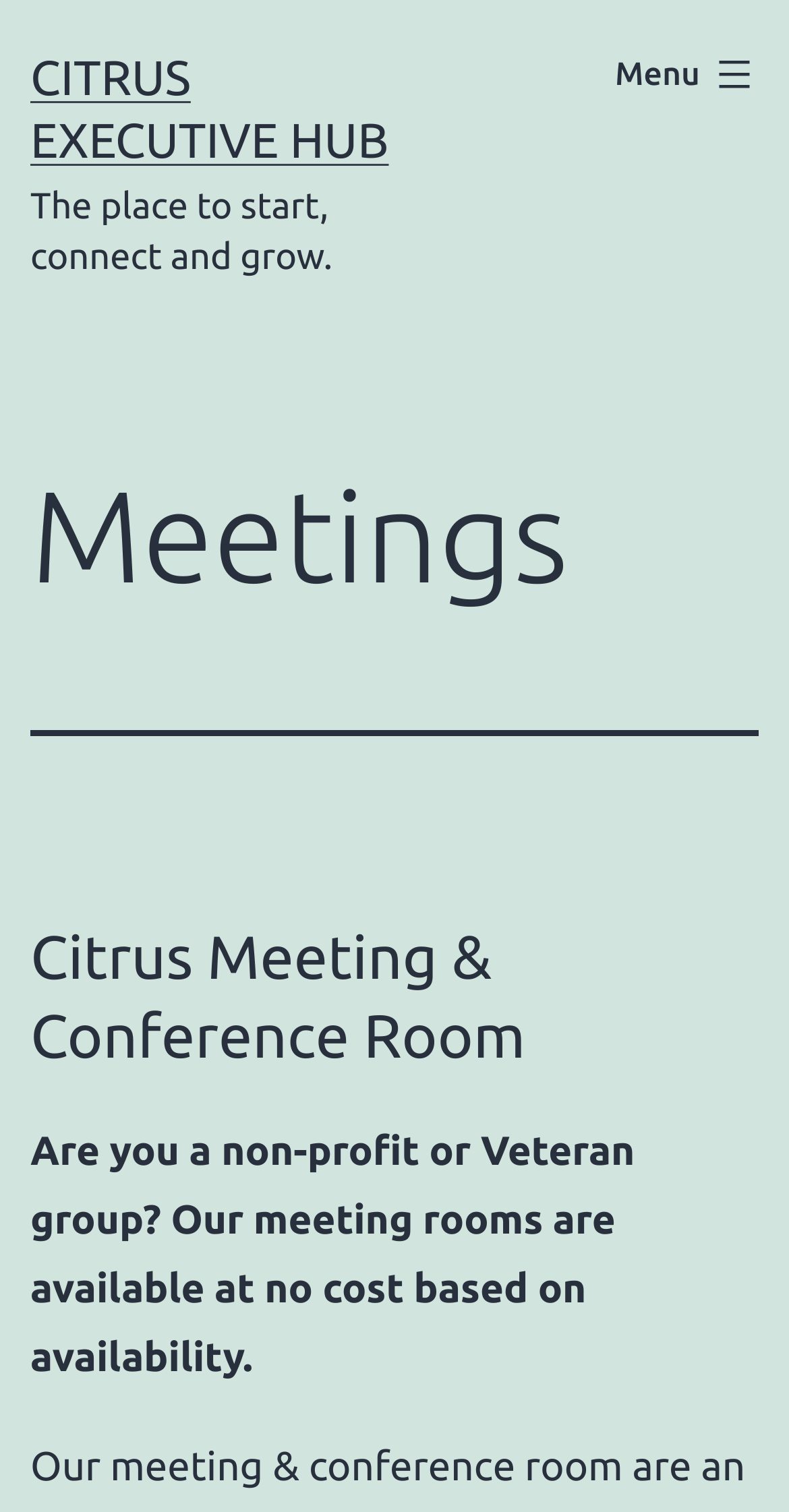Provide the bounding box coordinates of the HTML element this sentence describes: "Citrus Executive HUB".

[0.038, 0.033, 0.493, 0.111]